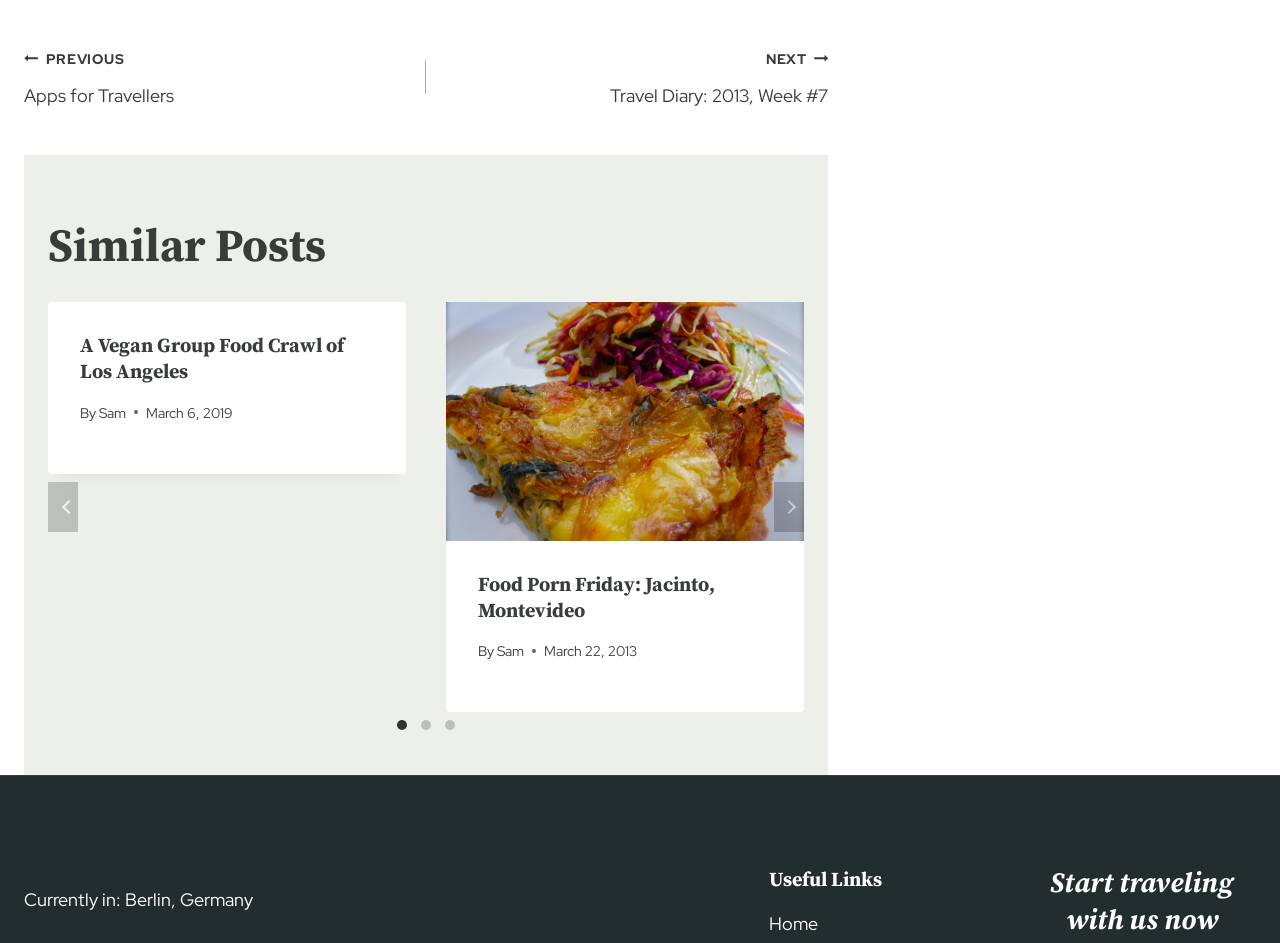Please find the bounding box for the UI element described by: "Sam".

[0.7, 0.68, 0.721, 0.7]